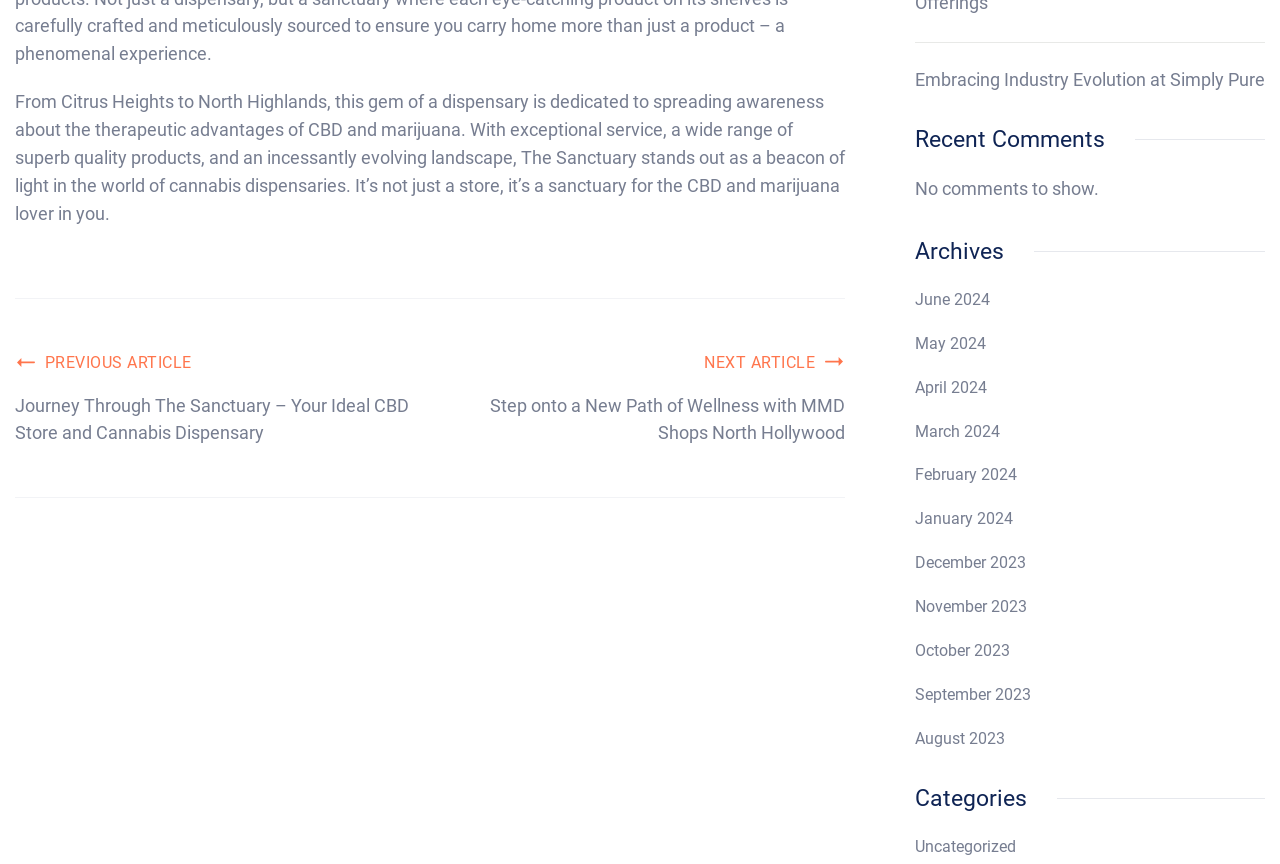Provide the bounding box coordinates of the UI element that matches the description: "Uncategorized".

[0.715, 0.964, 0.794, 0.996]